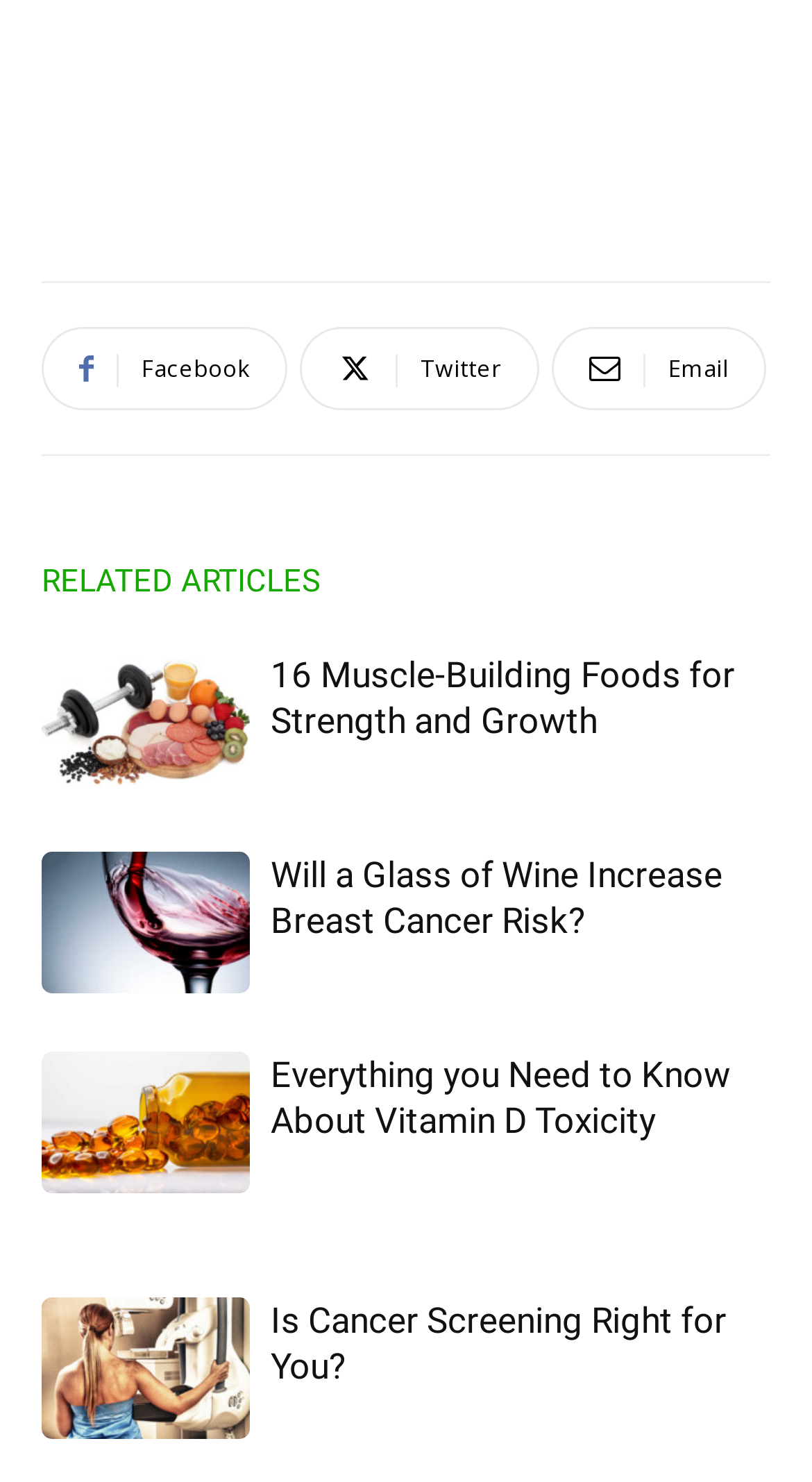Look at the image and give a detailed response to the following question: What is the topic of the first related article?

I determined the answer by looking at the first link under the 'RELATED ARTICLES' heading, which is '16 Muscle-Building Foods for Strength and Growth'. The topic of this article is Muscle-Building Foods.